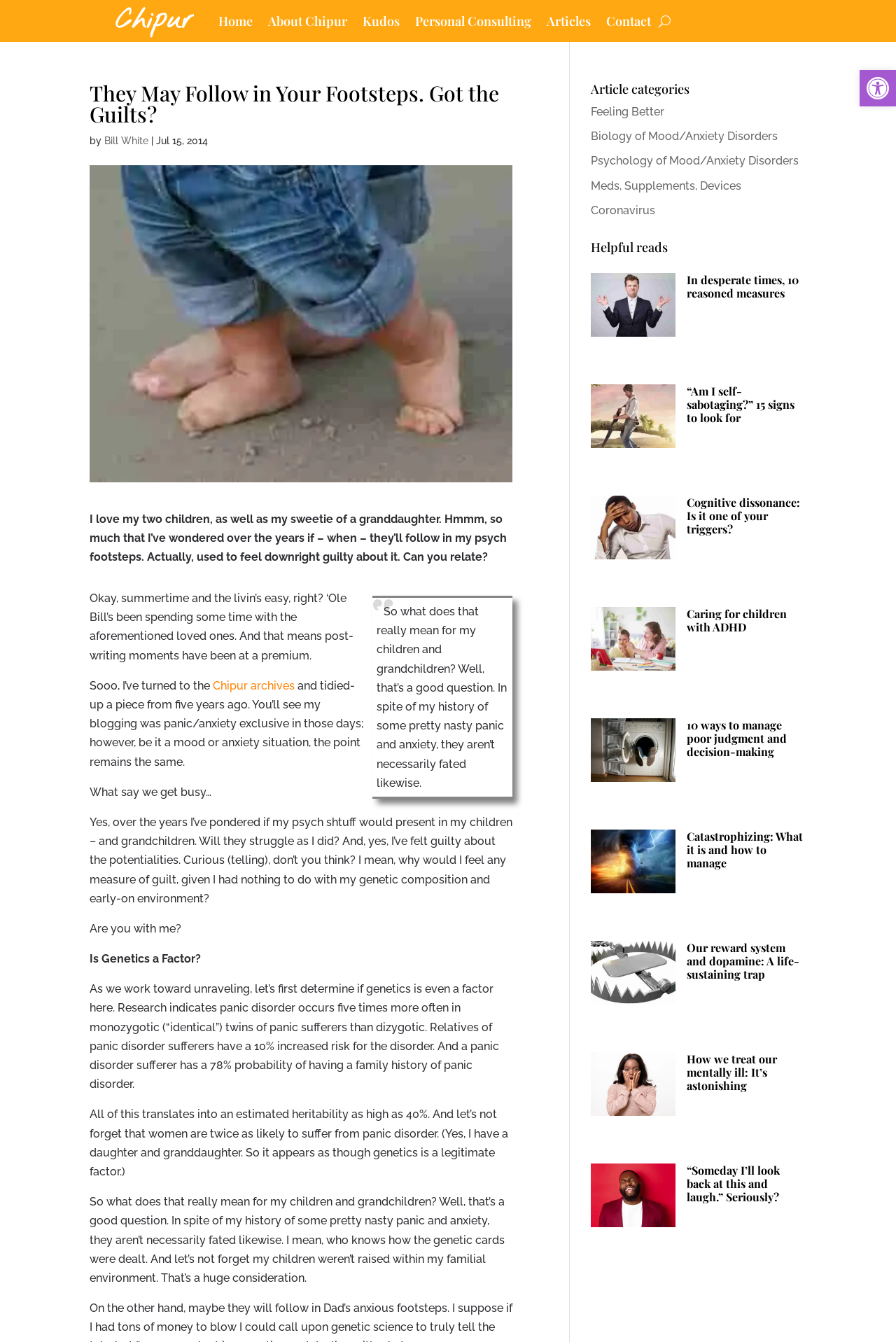Summarize the webpage with intricate details.

This webpage is an article titled "They May Follow in Your Footsteps. Got the Guilts?" written by Bill White. At the top of the page, there is a navigation menu with links to "Home", "About Chipur", "Kudos", "Personal Consulting", "Articles", and "Contact". Below the navigation menu, there is a heading with the title of the article, followed by the author's name and the date "Jul 15, 2014".

The article is divided into several sections. The first section discusses the author's concerns about his children and grandchildren potentially inheriting his psychological issues. The second section explores the role of genetics in panic disorder, citing research that suggests a strong heritability factor.

To the right of the article, there is a sidebar with several sections. The first section is titled "Article categories" and lists links to categories such as "Feeling Better", "Biology of Mood/Anxiety Disorders", and "Psychology of Mood/Anxiety Disorders". The second section is titled "Helpful reads" and lists links to several articles, each accompanied by a small image.

At the bottom of the page, there is a button labeled "U" and another button labeled "Open toolbar Accessibility Tools", which is accompanied by an image of a accessibility icon.

There are a total of 7 images on the page, including the image of a panic attack symptoms at the top of the article, and 6 small images accompanying the links in the "Helpful reads" section.